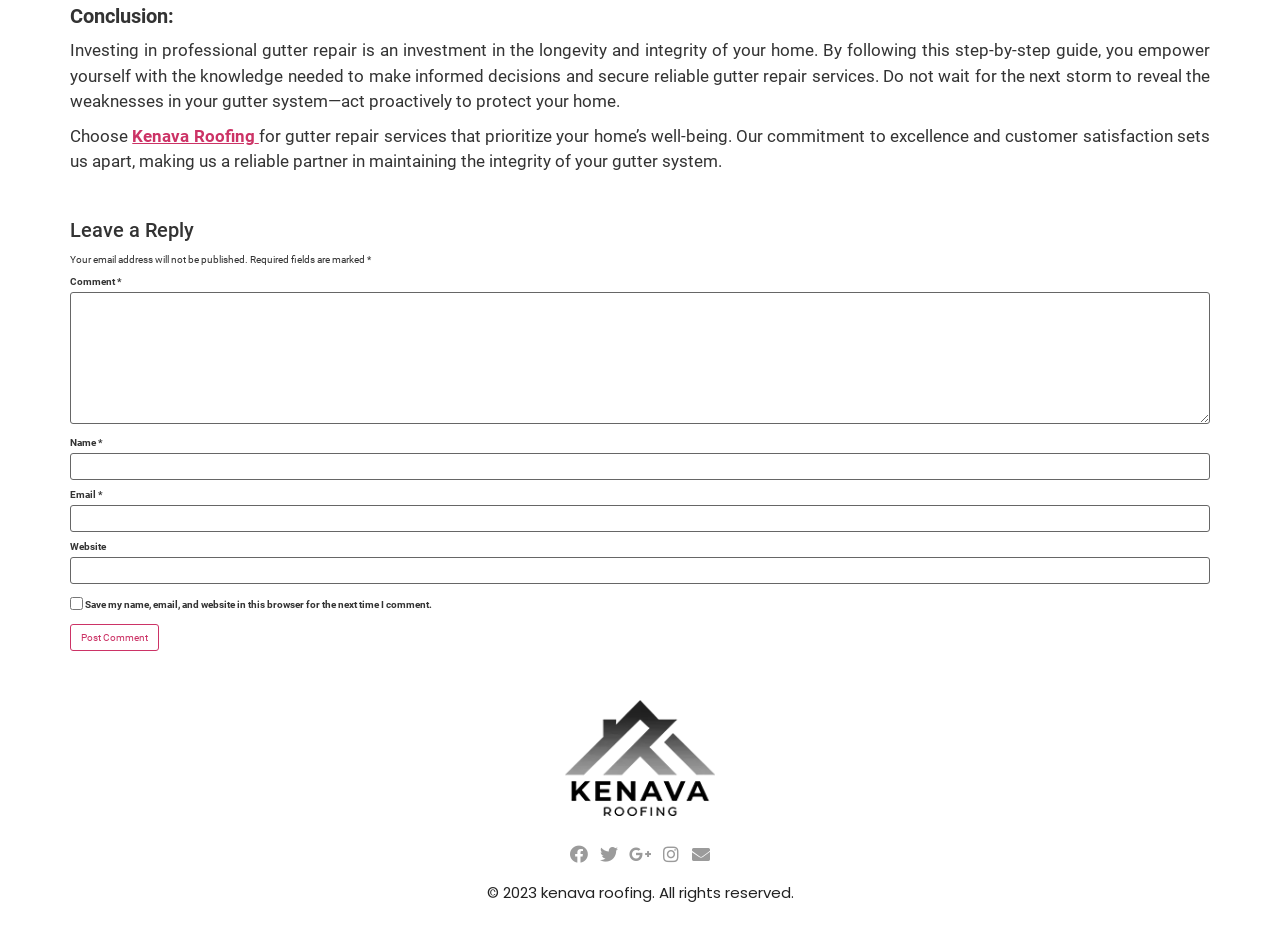Locate the UI element described by parent_node: Website name="url" and provide its bounding box coordinates. Use the format (top-left x, top-left y, bottom-right x, bottom-right y) with all values as floating point numbers between 0 and 1.

[0.055, 0.597, 0.945, 0.626]